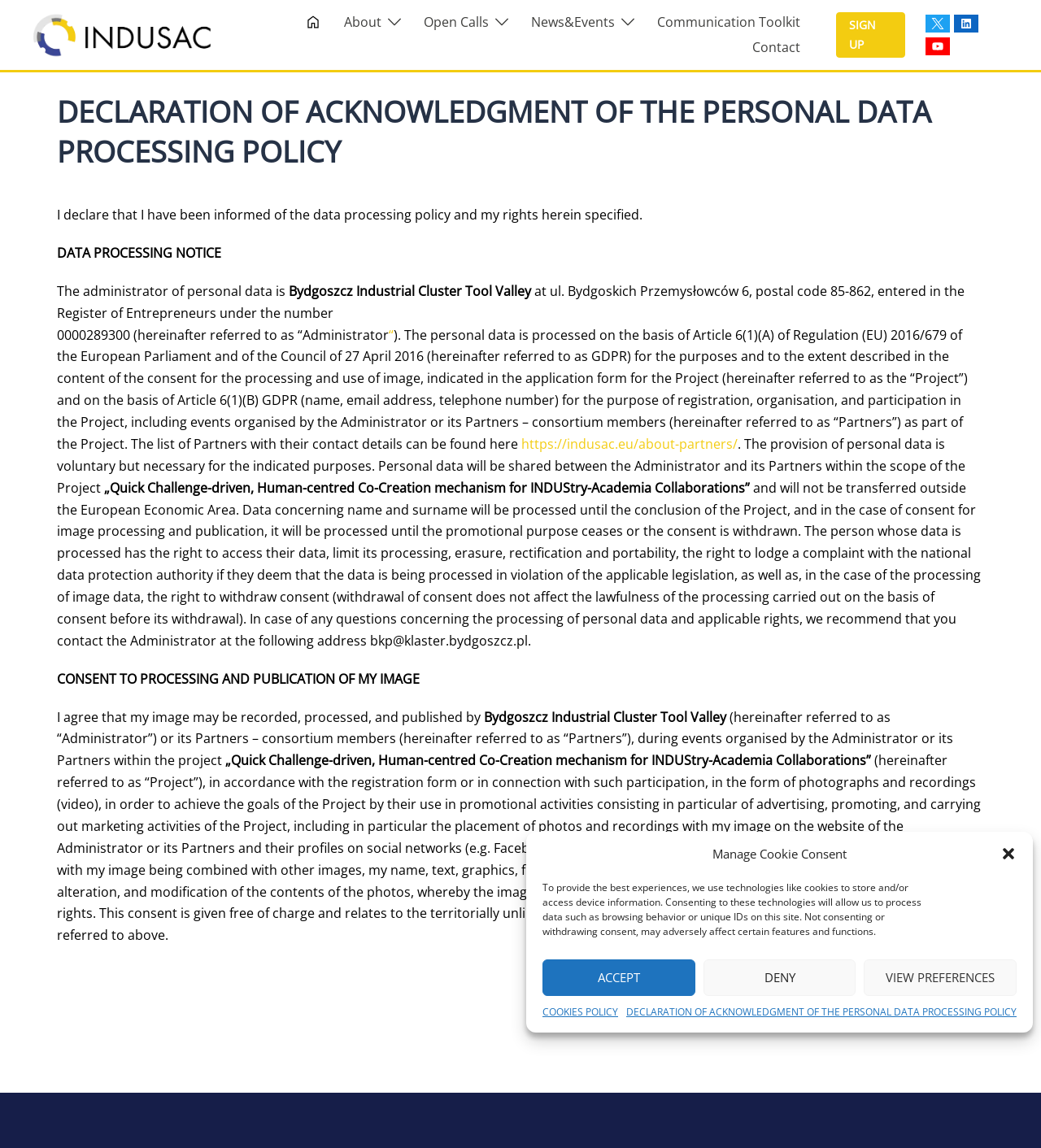Using the image as a reference, answer the following question in as much detail as possible:
What is the purpose of the data processing?

According to the webpage, the personal data is processed on the basis of Article 6(1)(A) of Regulation (EU) 2016/679 of the European Parliament and of the Council of 27 April 2016 (hereinafter referred to as GDPR) for the purposes and to the extent described in the content of the consent for the processing and use of image, indicated in the application form for the Project.